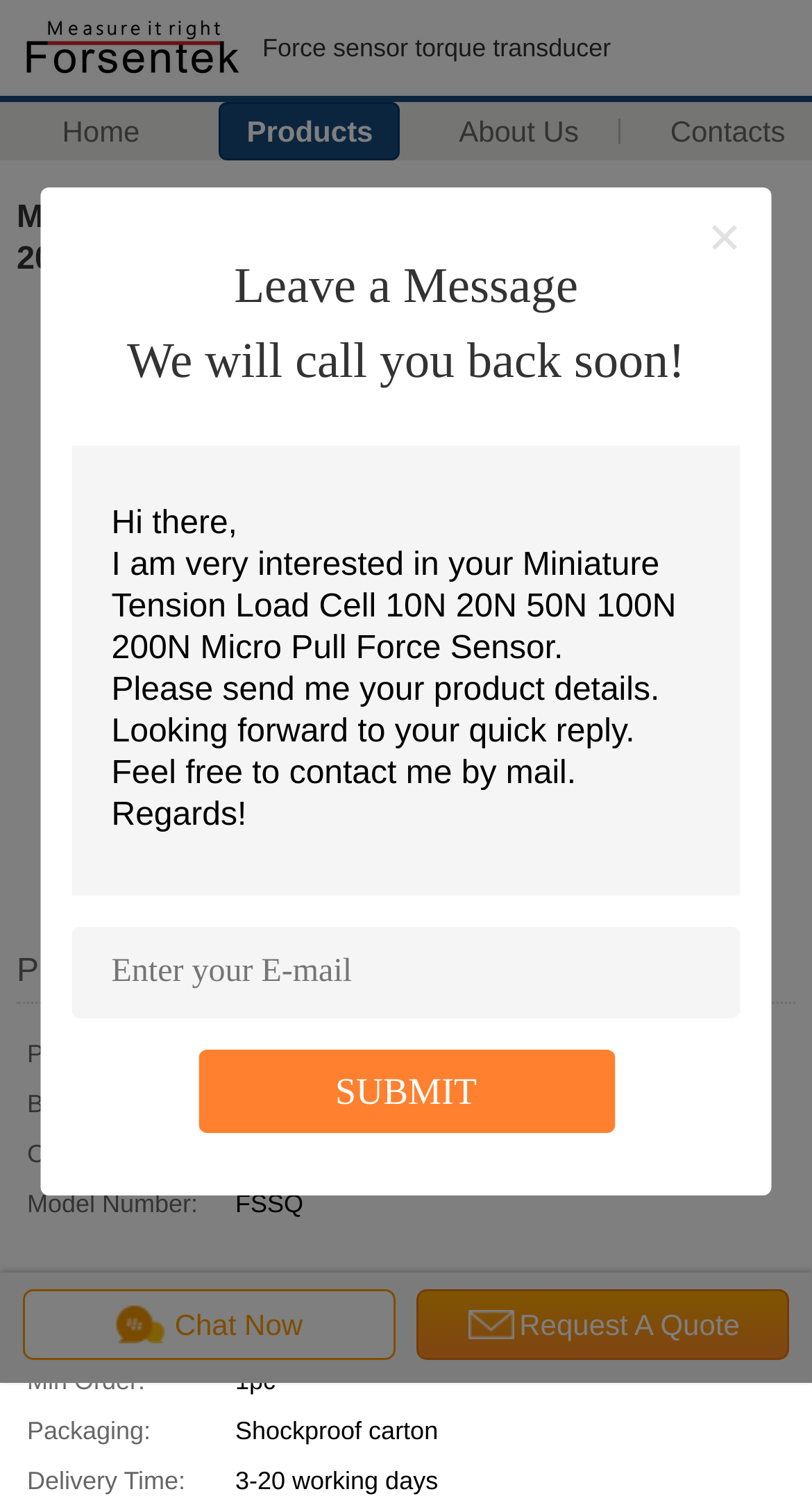Determine the bounding box coordinates of the clickable element necessary to fulfill the instruction: "Click the 'Home' link". Provide the coordinates as four float numbers within the 0 to 1 range, i.e., [left, top, right, bottom].

[0.012, 0.069, 0.236, 0.105]